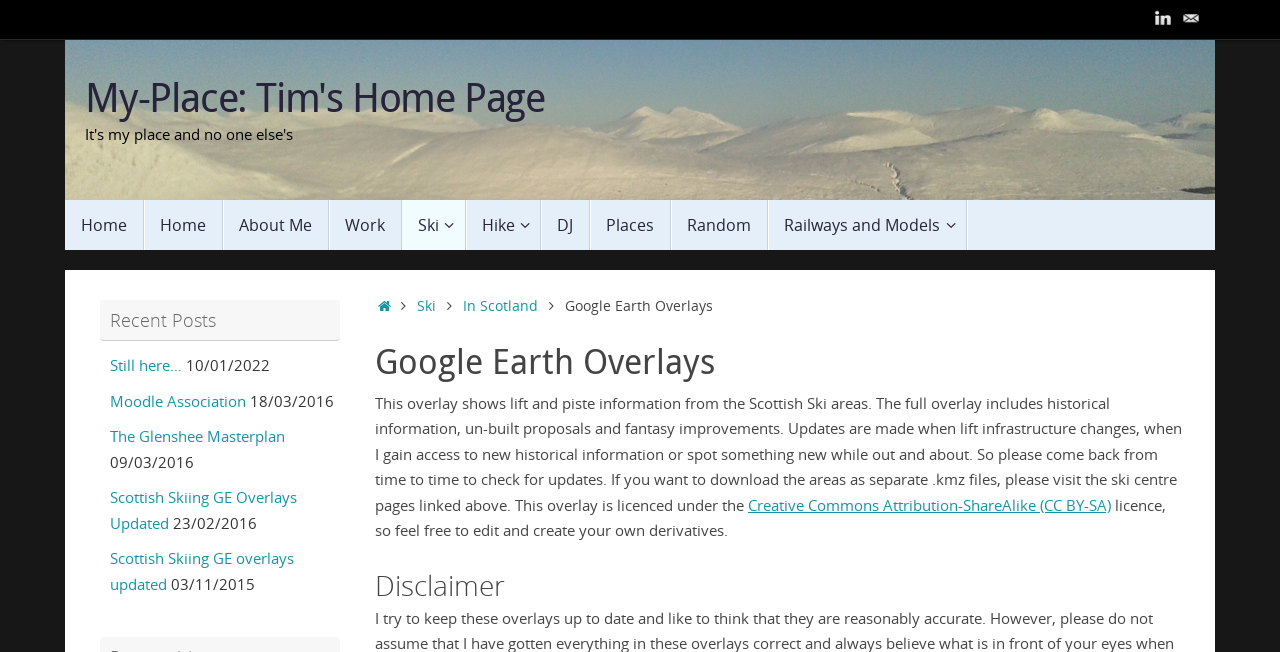Please answer the following question using a single word or phrase: 
How many recent posts are listed?

5